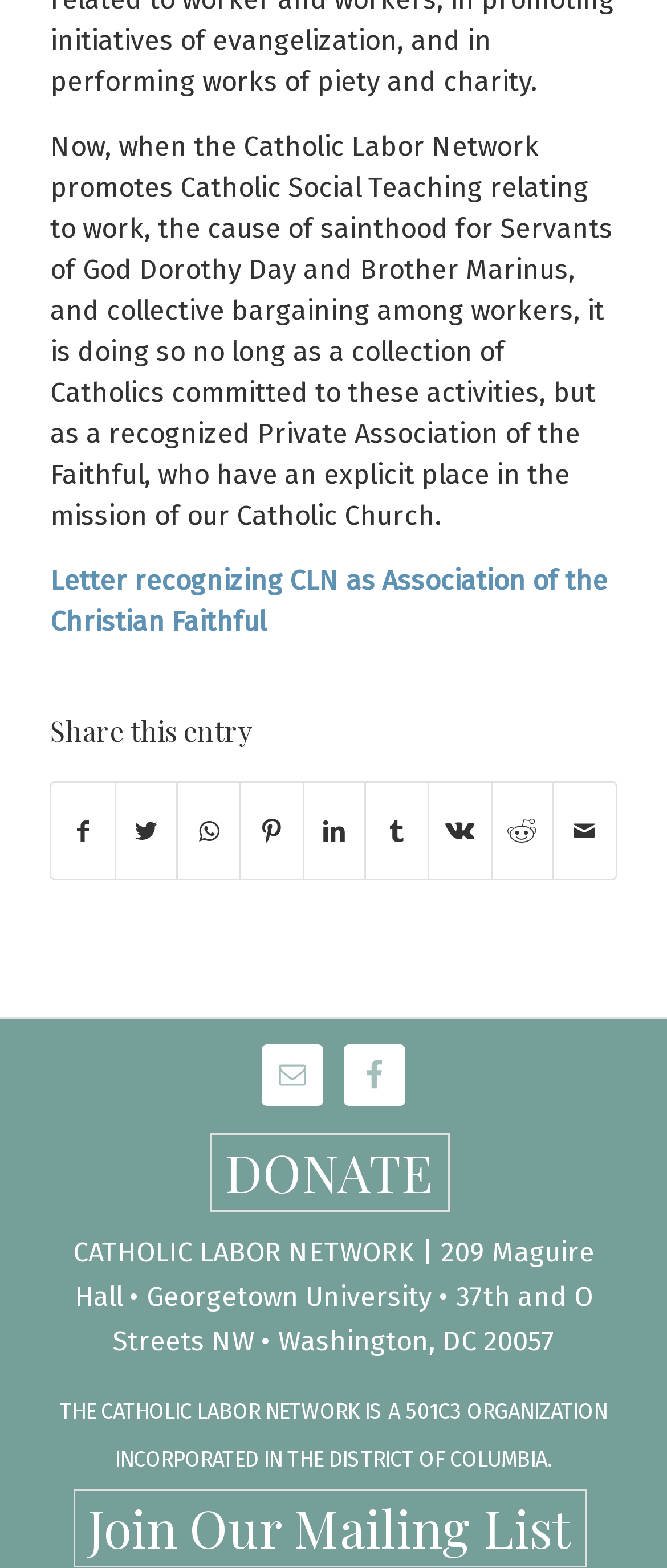Answer the question using only a single word or phrase: 
What is the purpose of the Catholic Labor Network?

Promoting Catholic Social Teaching